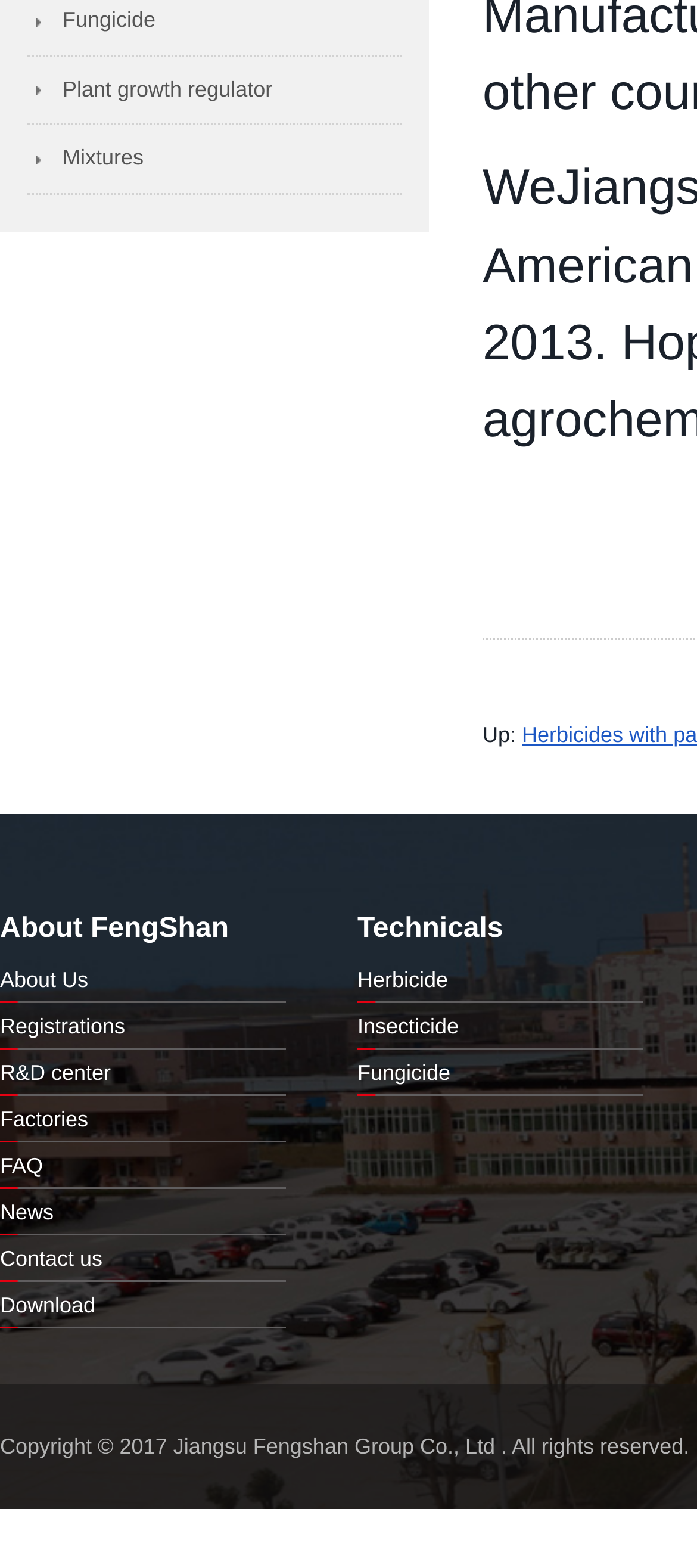Provide the bounding box coordinates of the HTML element this sentence describes: "FAQ". The bounding box coordinates consist of four float numbers between 0 and 1, i.e., [left, top, right, bottom].

[0.0, 0.736, 0.062, 0.752]